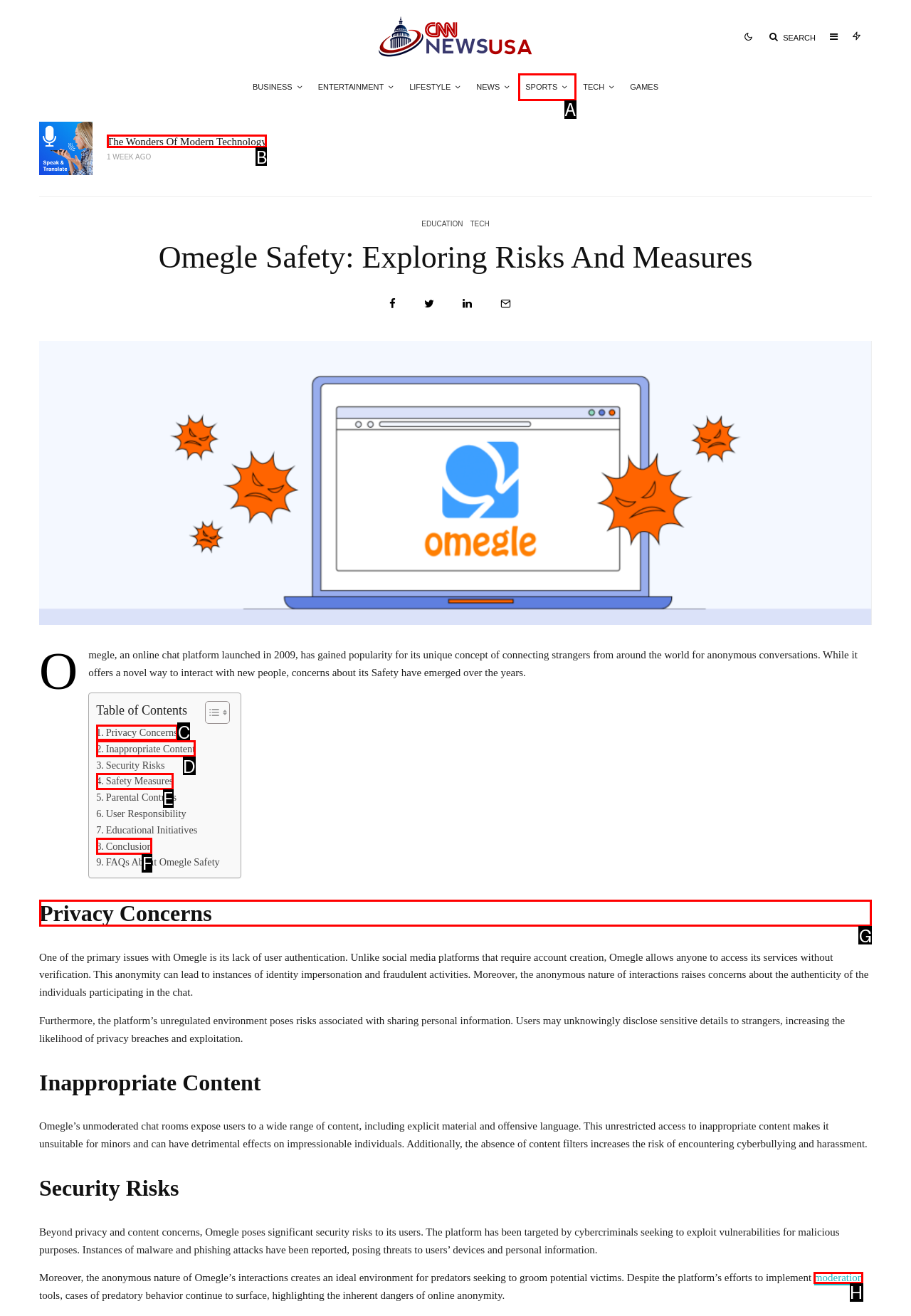Determine the HTML element to be clicked to complete the task: Read about 'Privacy Concerns'. Answer by giving the letter of the selected option.

G